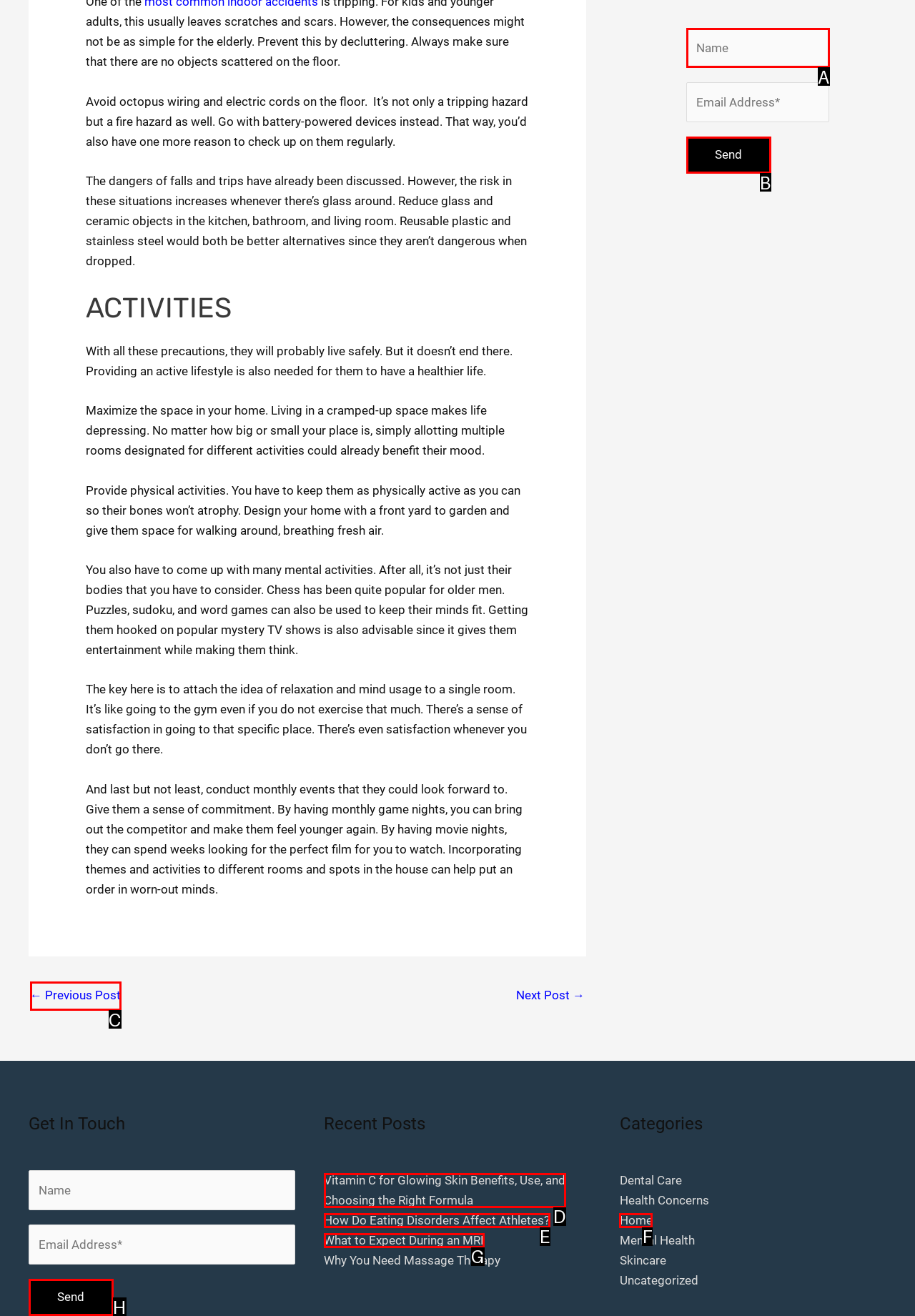Using the element description: ← Previous Post, select the HTML element that matches best. Answer with the letter of your choice.

C